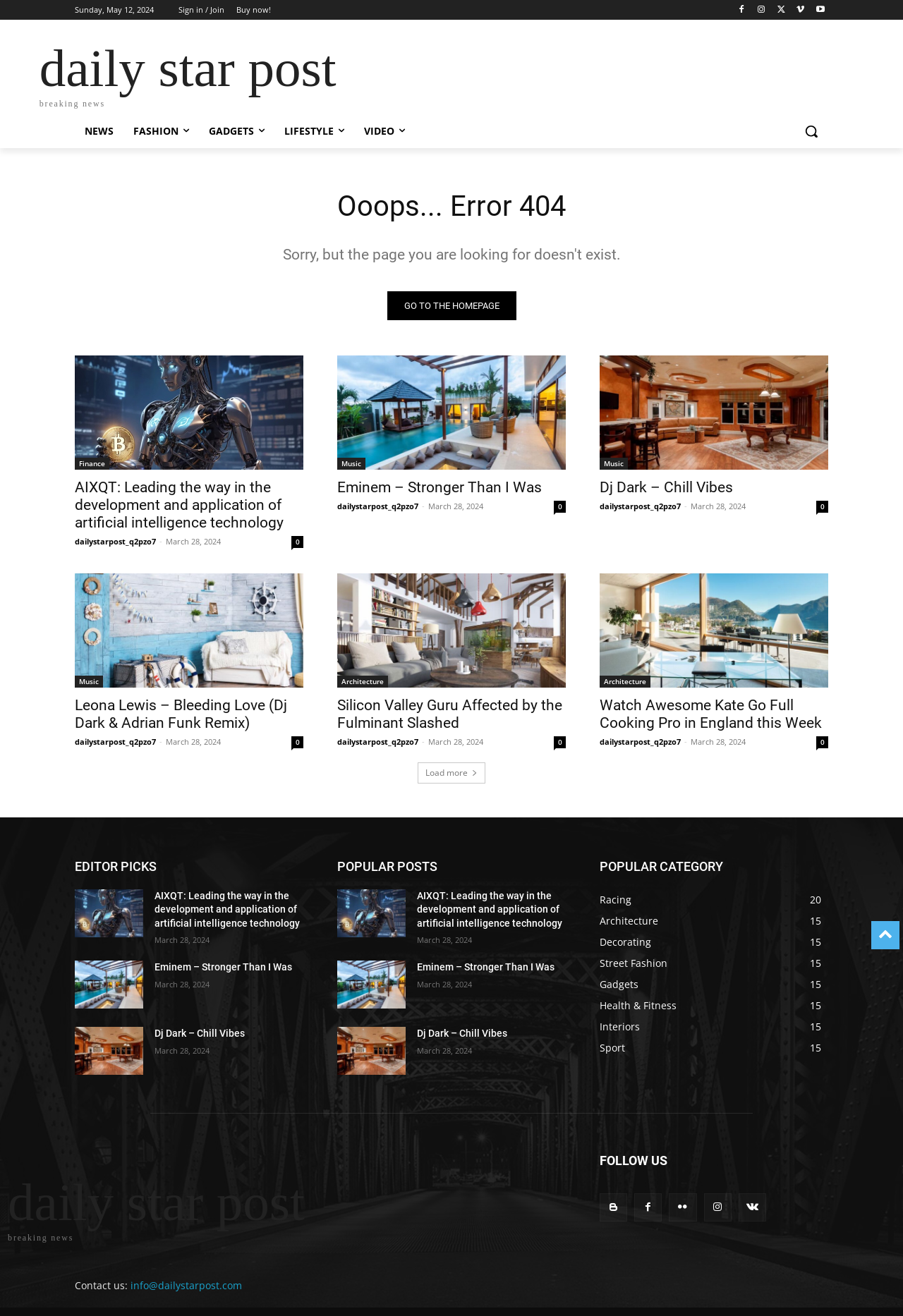What type of content is available on the website?
Using the image as a reference, answer the question in detail.

I found the types of content available on the website by looking at the links at the top of the page, which include 'NEWS', 'FASHION', 'GADGETS', 'LIFESTYLE', and 'VIDEO'.